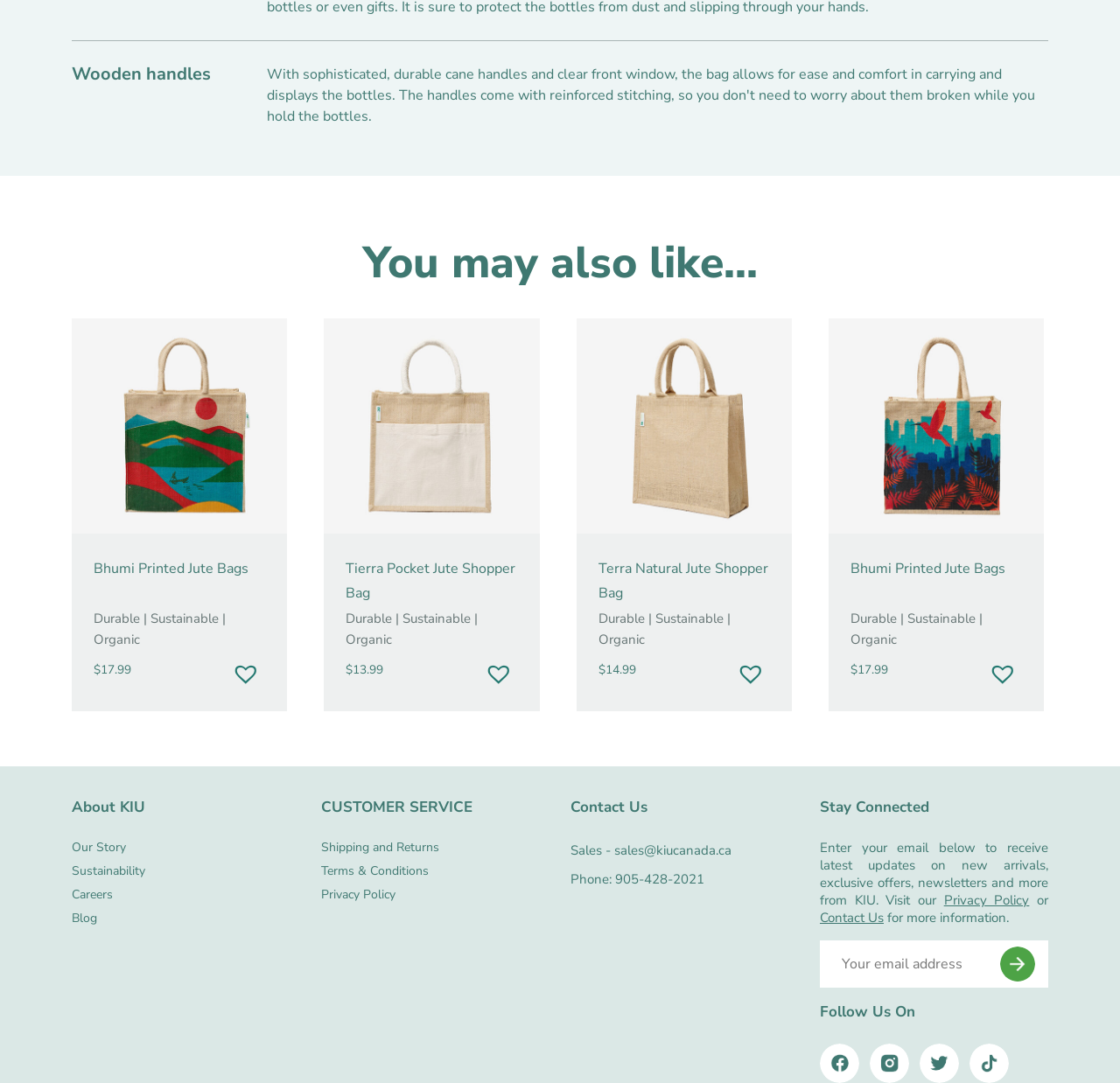Specify the bounding box coordinates of the area to click in order to execute this command: 'Enter your email address in the textbox'. The coordinates should consist of four float numbers ranging from 0 to 1, and should be formatted as [left, top, right, bottom].

[0.732, 0.869, 0.936, 0.912]